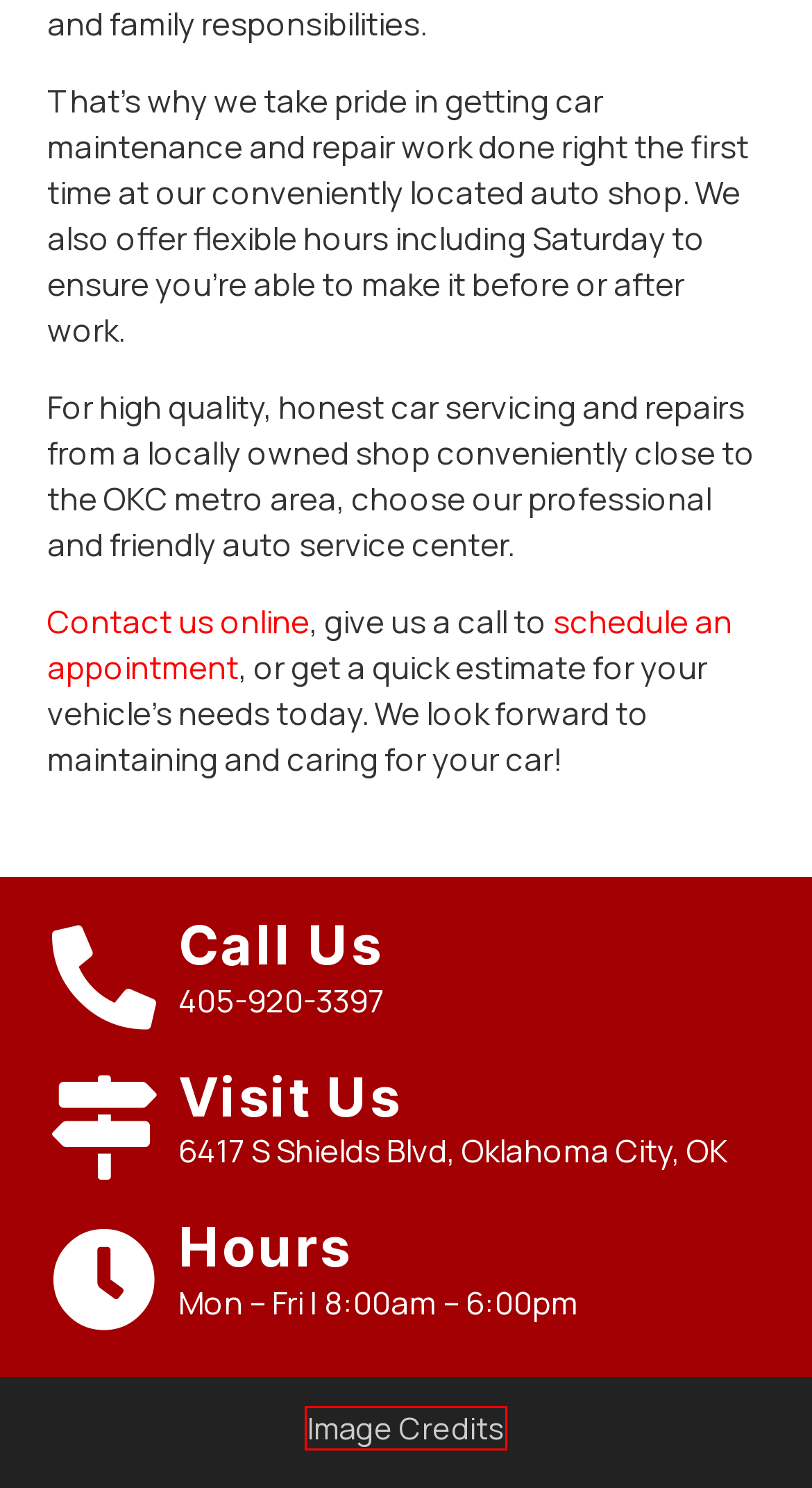You are presented with a screenshot of a webpage with a red bounding box. Select the webpage description that most closely matches the new webpage after clicking the element inside the red bounding box. The options are:
A. Honest Auto Repair Shop | See Our Customer Reviews
B. Image Credits - Innovative Auto Service
C. Auto Repair Services in OKC | Innovative Auto Service
D. Engine Repair and Replacement in OKC | Innovative Auto Services
E. Engine Diagnostics Oklahoma City | Innovative Auto Service
F. Leads Near Me - Auto Repair Marketing - High Gear Conference
G. Brake Repair and Replacement in OKC | Innovative Auto Services
H. Car Electrical Repair Oklahoma City, OK | Innovative Auto Service

B